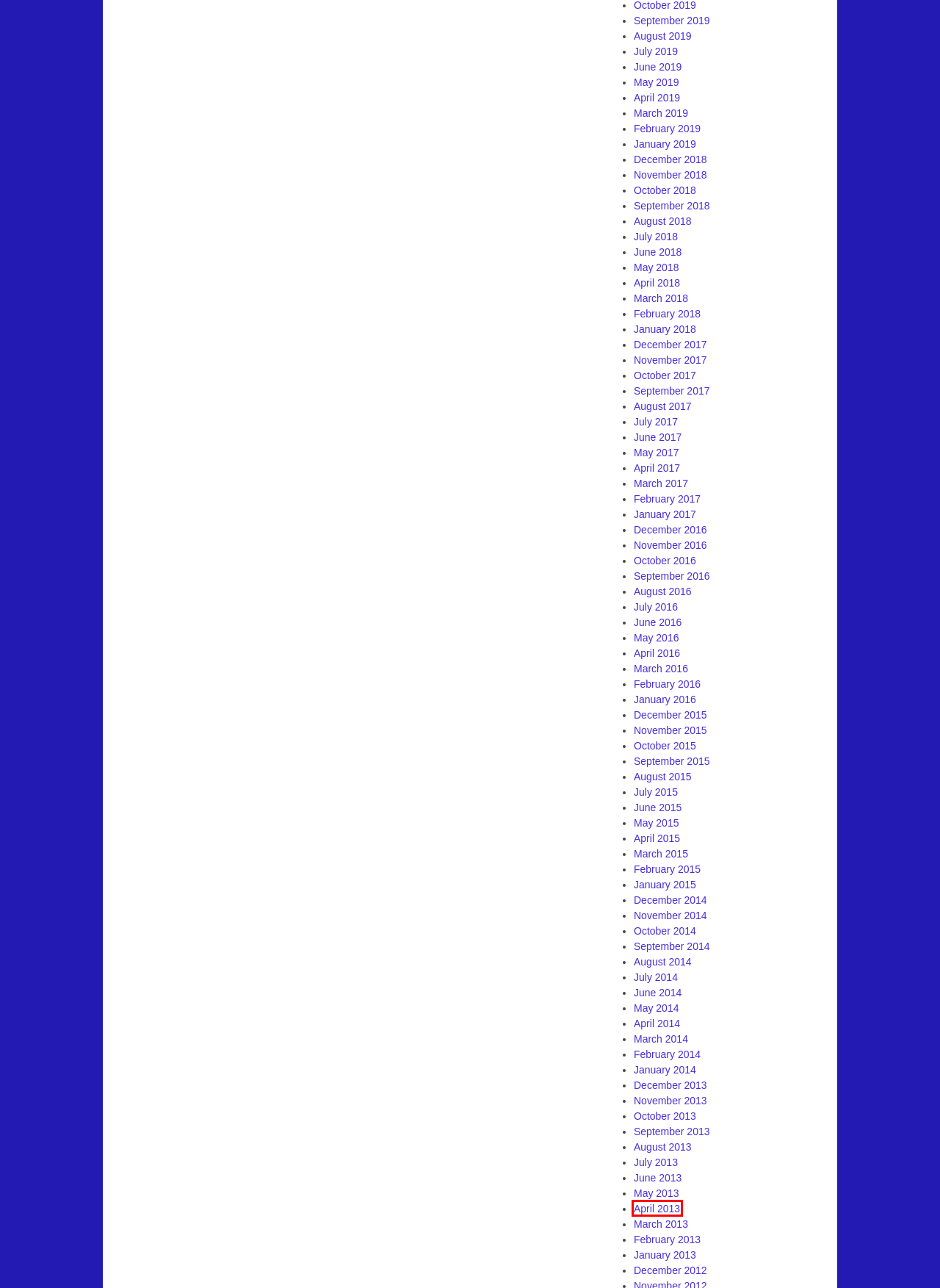Review the screenshot of a webpage that includes a red bounding box. Choose the webpage description that best matches the new webpage displayed after clicking the element within the bounding box. Here are the candidates:
A. 2017  October : International Aid and Development
B. 2015  June : International Aid and Development
C. 2016  September : International Aid and Development
D. 2016  February : International Aid and Development
E. 2013  March : International Aid and Development
F. 2014  February : International Aid and Development
G. 2013  April : International Aid and Development
H. 2013  February : International Aid and Development

G